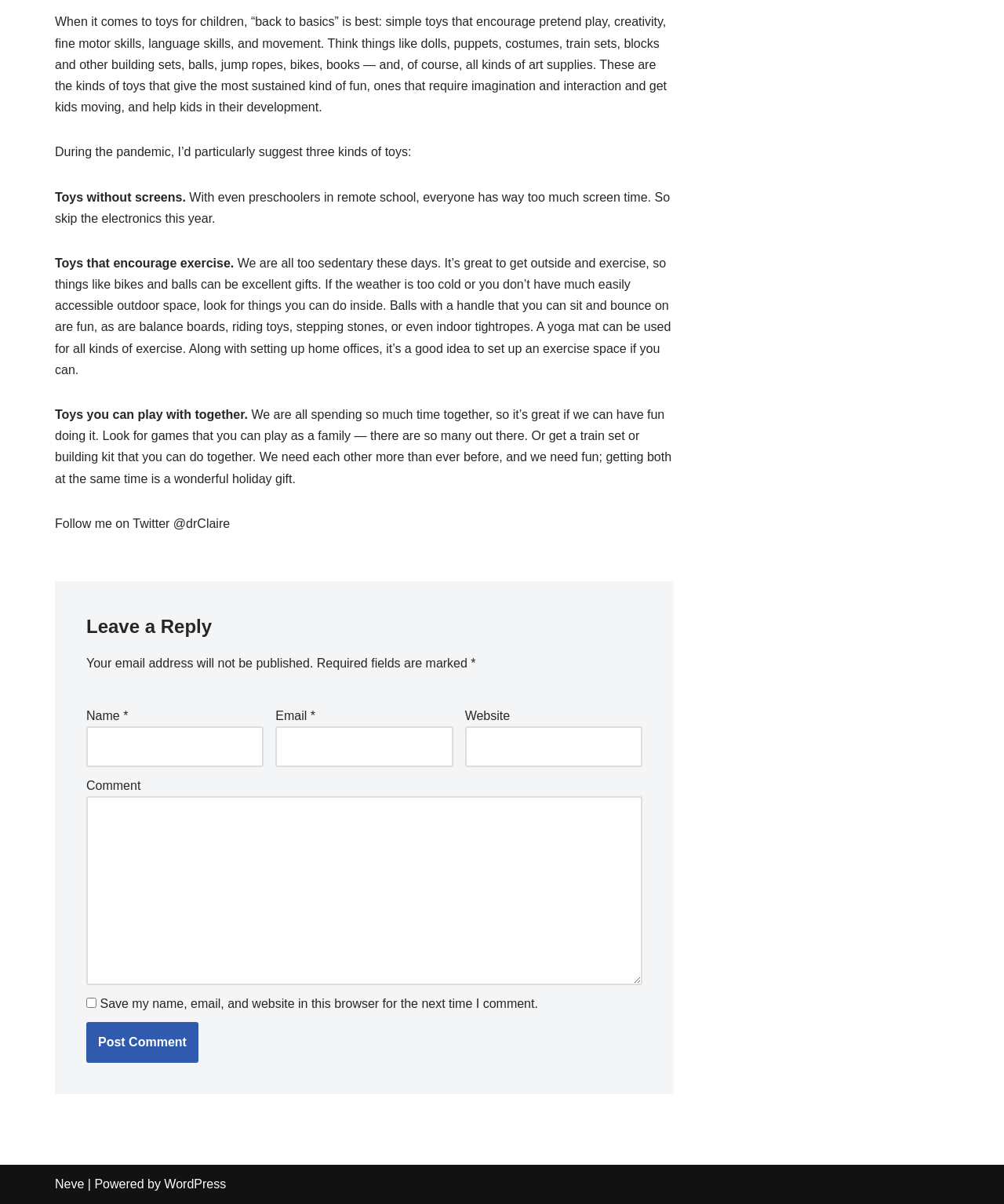Respond to the following question with a brief word or phrase:
What can be used for all kinds of exercise?

A yoga mat